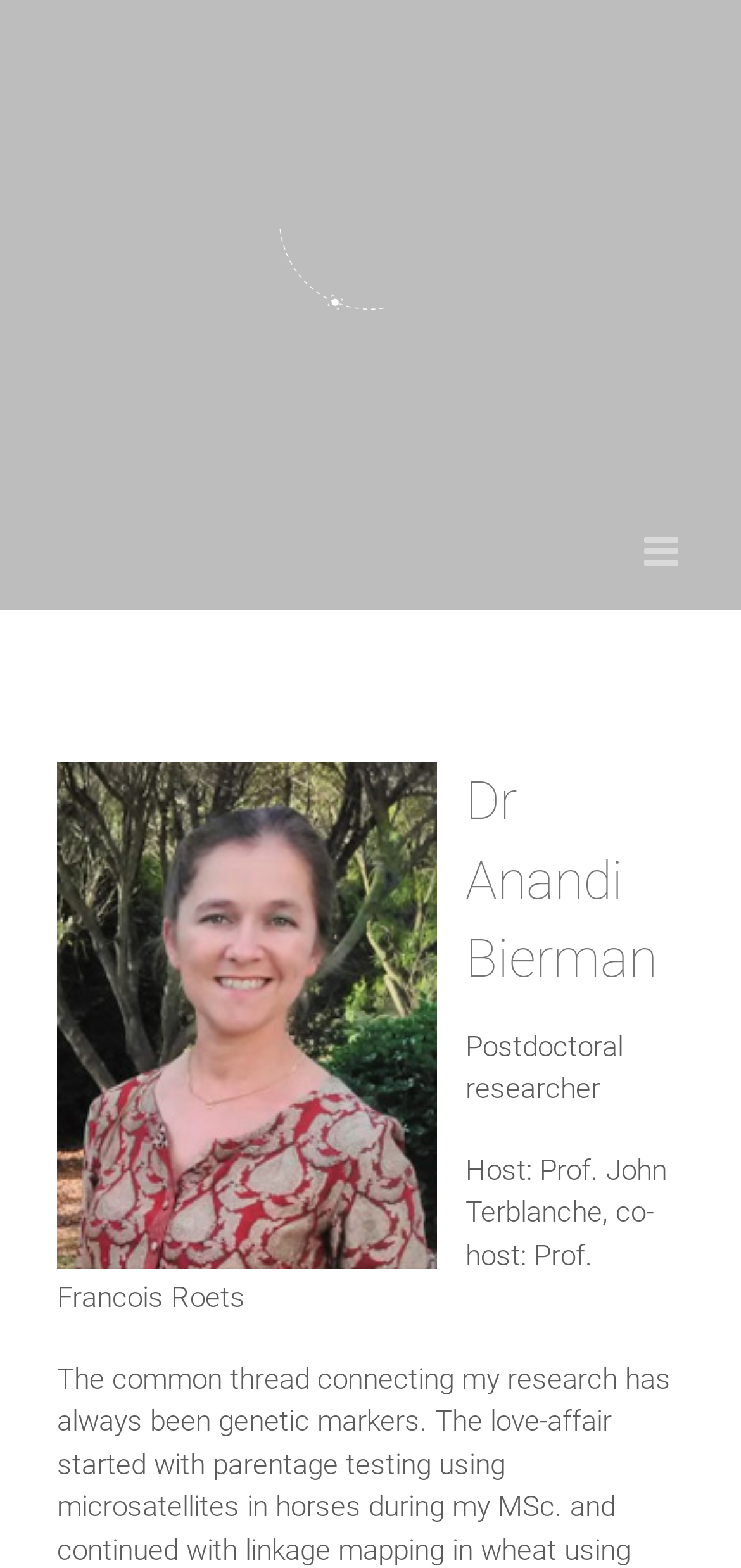Highlight the bounding box of the UI element that corresponds to this description: "alt="Applied Physiological Ecology Logo"".

[0.077, 0.024, 0.923, 0.339]